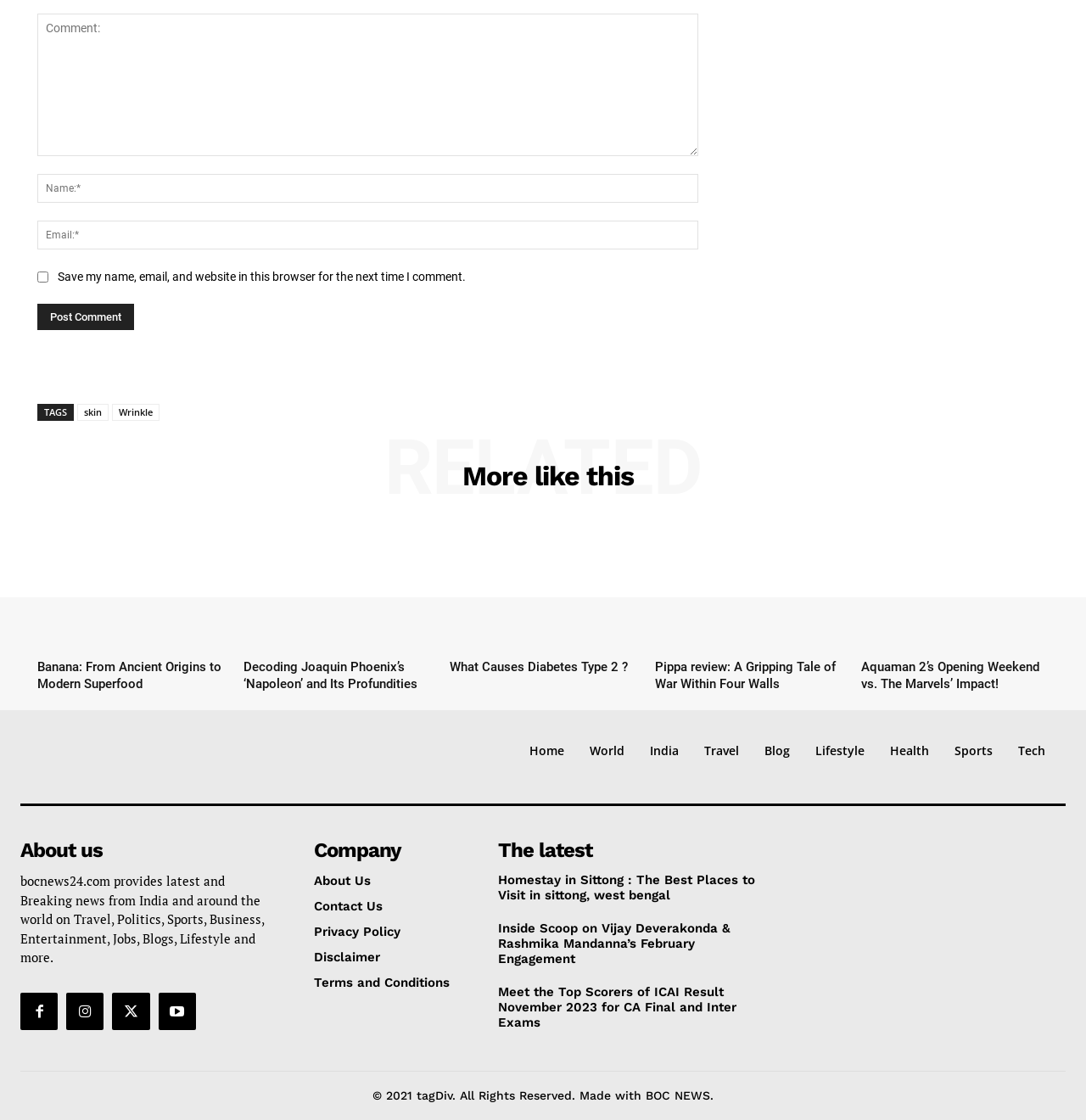Pinpoint the bounding box coordinates of the clickable area needed to execute the instruction: "Read the article about 'Banana: From Ancient Origins to Modern Superfood'". The coordinates should be specified as four float numbers between 0 and 1, i.e., [left, top, right, bottom].

[0.034, 0.588, 0.207, 0.618]